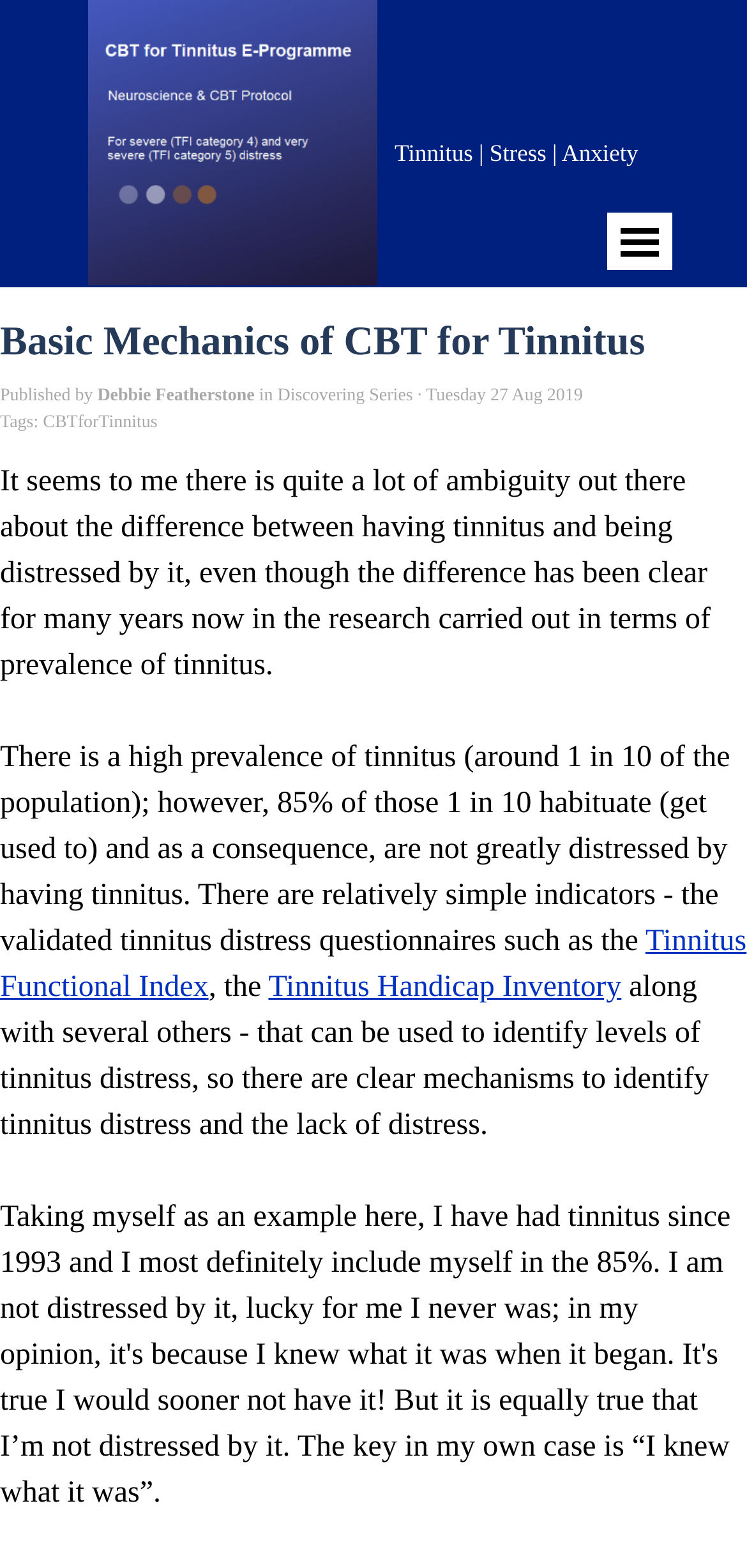Show the bounding box coordinates for the HTML element described as: "Debbie Featherstone".

[0.13, 0.244, 0.341, 0.261]